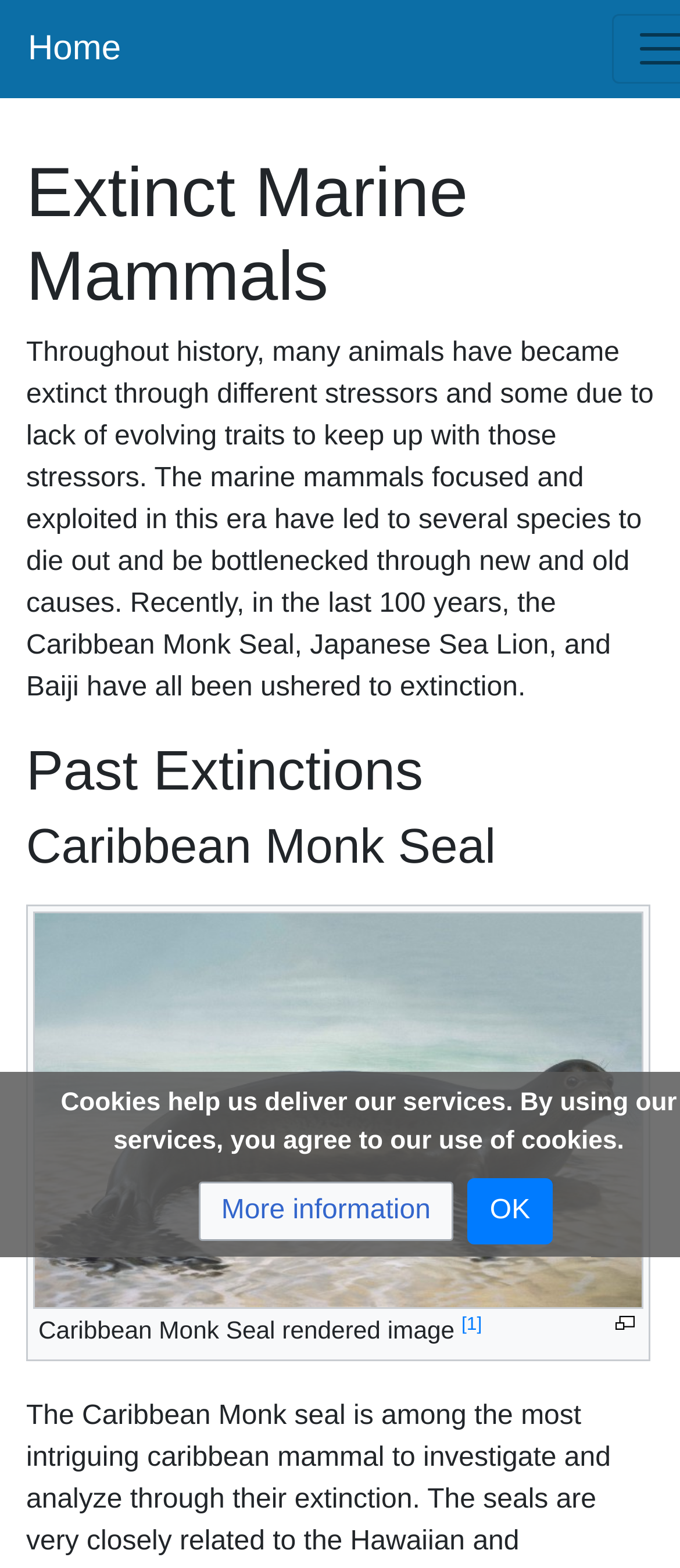From the screenshot, find the bounding box of the UI element matching this description: "More information". Supply the bounding box coordinates in the form [left, top, right, bottom], each a float between 0 and 1.

[0.292, 0.753, 0.667, 0.792]